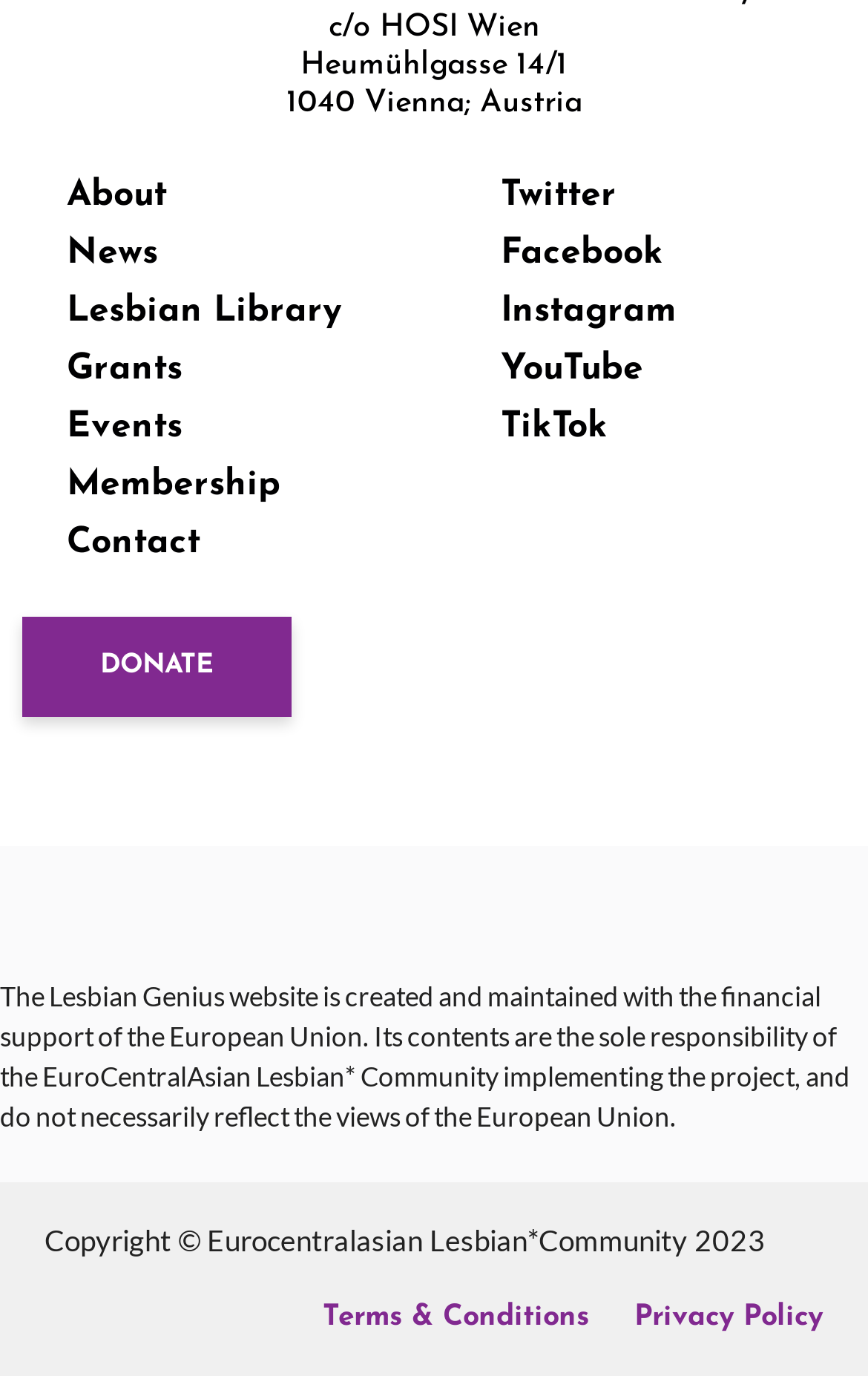Find the bounding box of the web element that fits this description: "Instagram".

[0.526, 0.206, 0.974, 0.248]